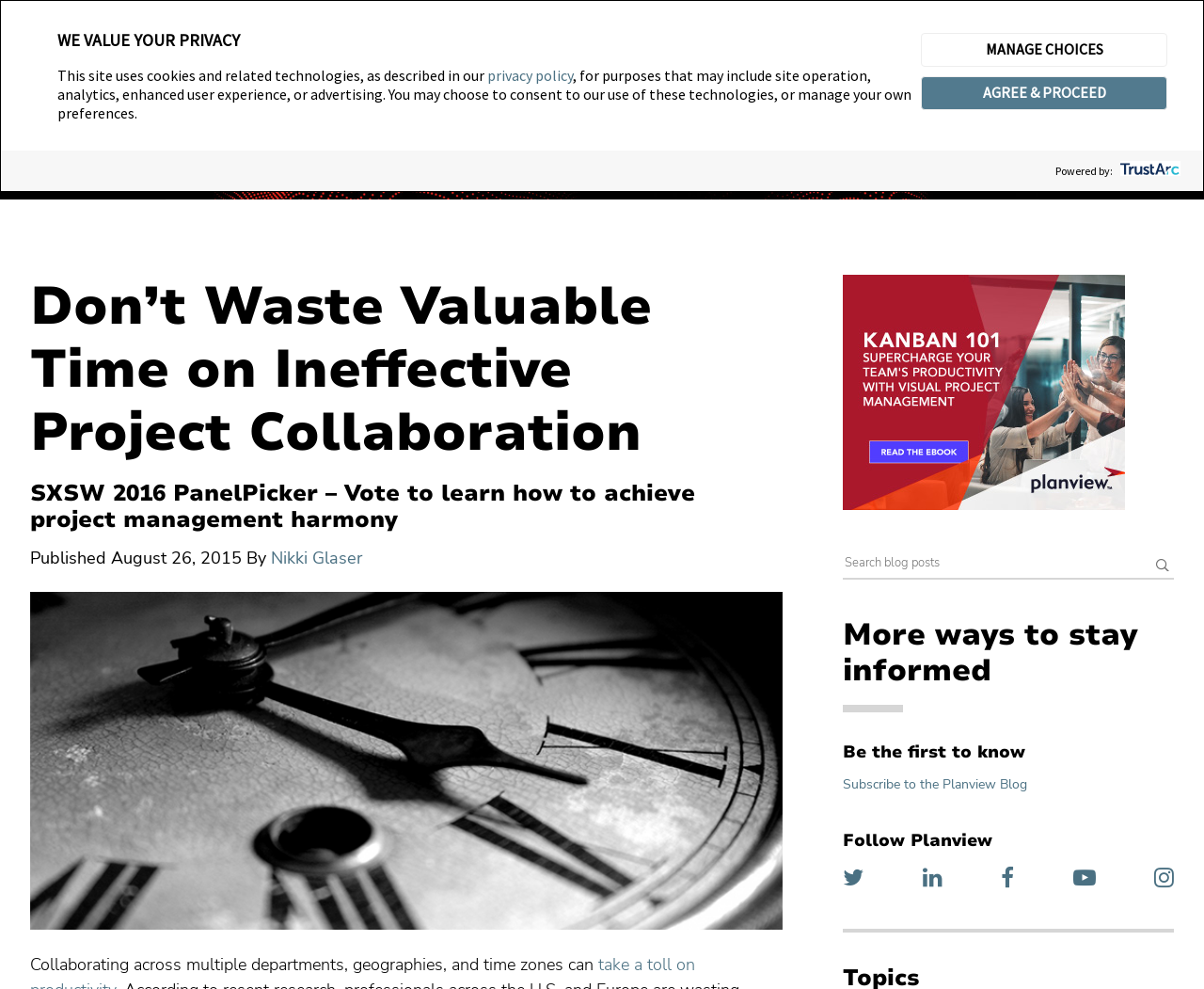Identify the bounding box coordinates for the element that needs to be clicked to fulfill this instruction: "Read the blog post". Provide the coordinates in the format of four float numbers between 0 and 1: [left, top, right, bottom].

[0.025, 0.278, 0.65, 0.47]